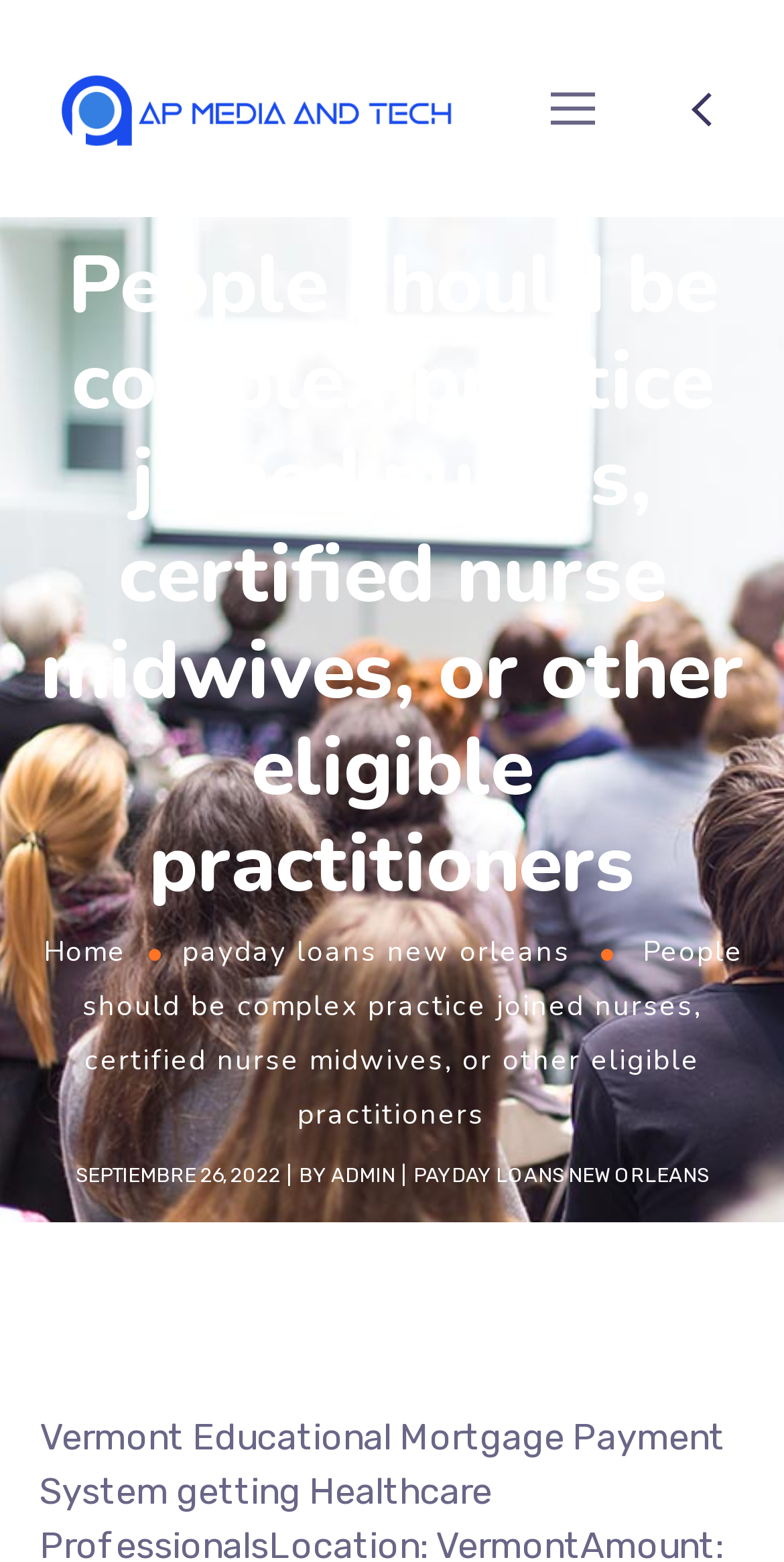Please study the image and answer the question comprehensively:
What is the author's name?

I found the author's name by looking at the text 'BY ADMIN' which is located below the date of the post.